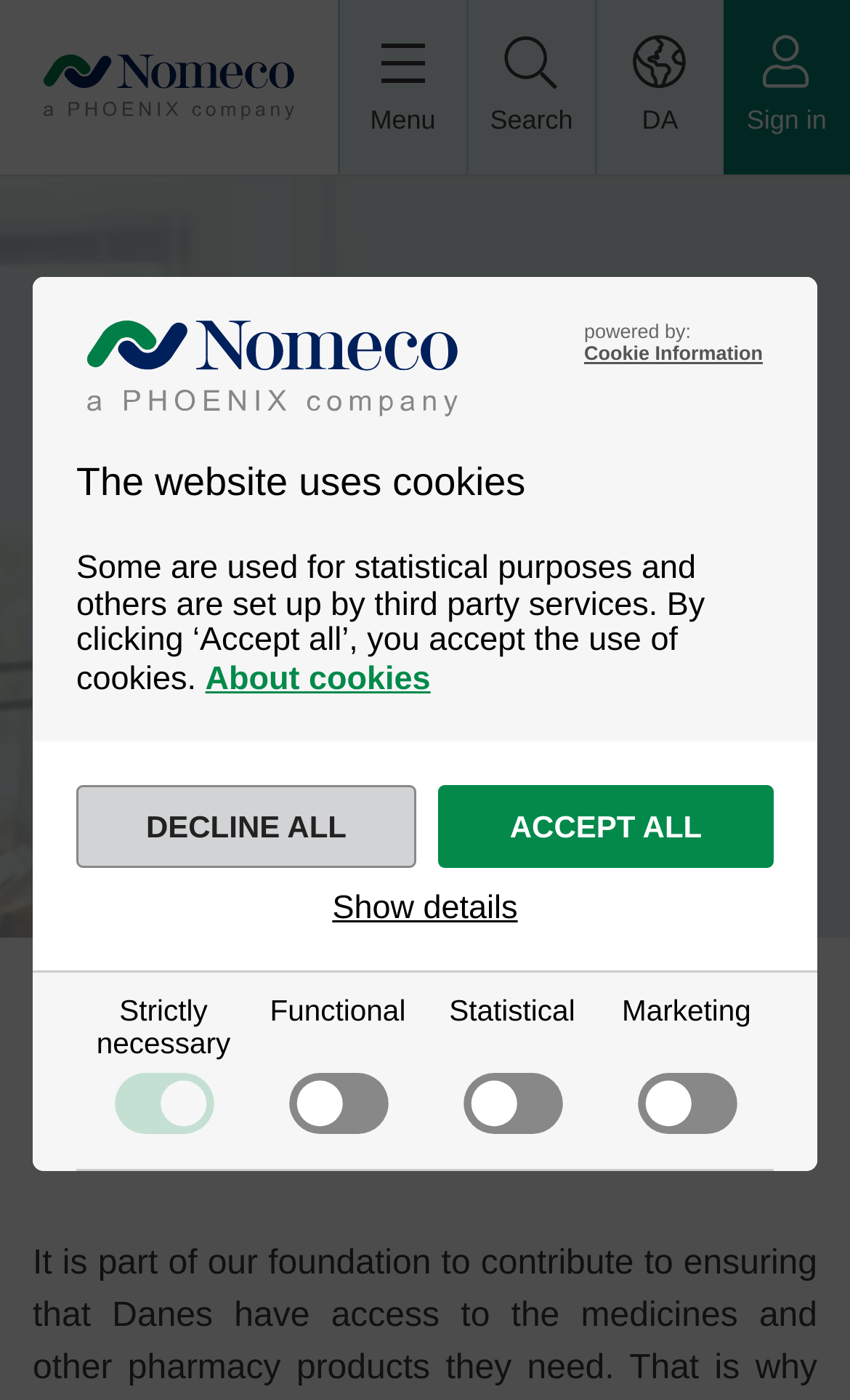What is the main section of the webpage about?
Provide an in-depth answer to the question, covering all aspects.

The main section of the webpage is headed by a heading element with the text 'Product Portfolio Pharmacy'. This section appears to provide information about the products and services offered by Nomeco to pharmacies. The content and structure of this section are consistent with a product portfolio or catalog.